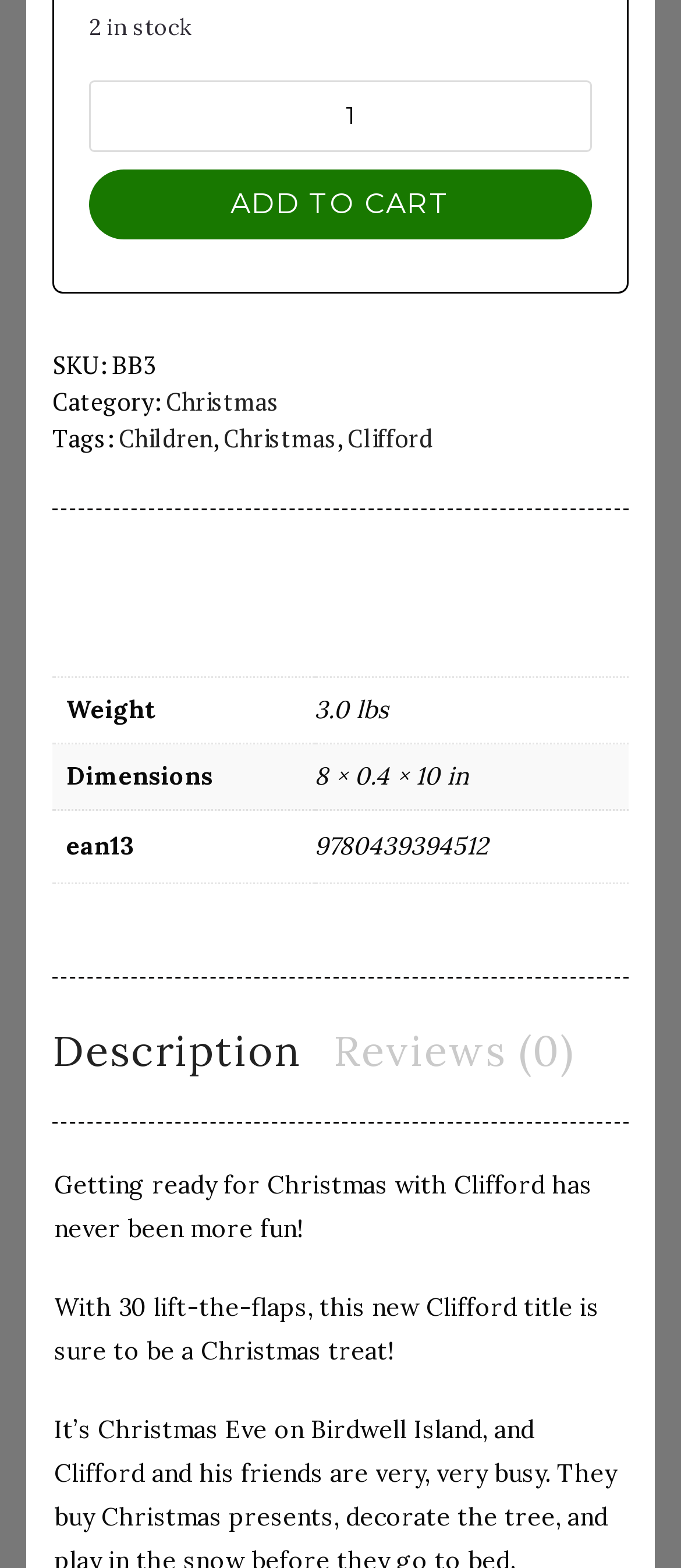Please specify the bounding box coordinates of the region to click in order to perform the following instruction: "View product category".

[0.244, 0.245, 0.41, 0.266]